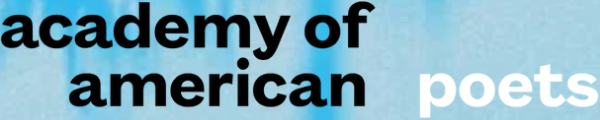What is the purpose of the Academy of American Poets' logo?
Using the image as a reference, answer the question with a short word or phrase.

Gateway to resources